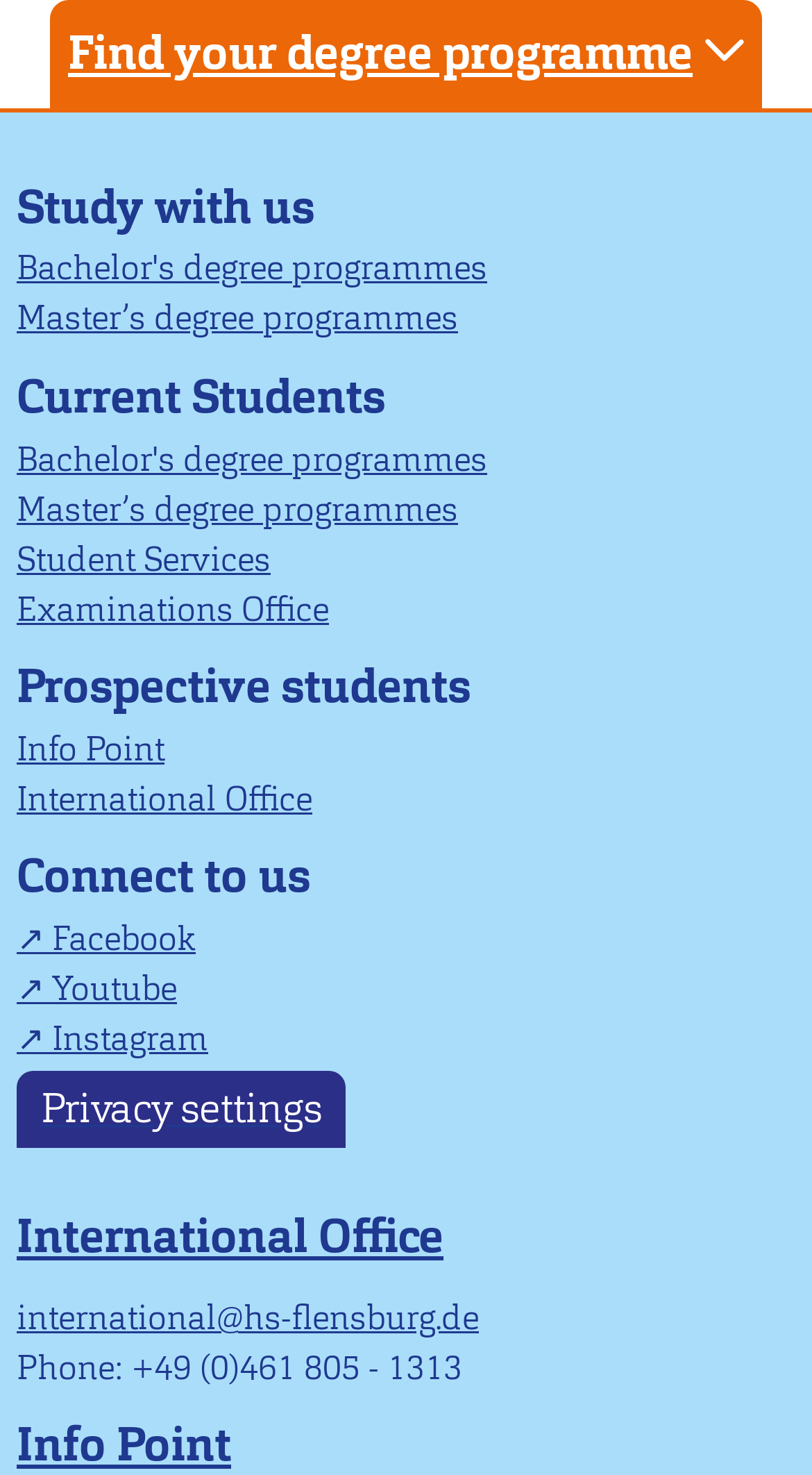Predict the bounding box of the UI element based on this description: "Connect to us".

[0.021, 0.57, 0.979, 0.62]